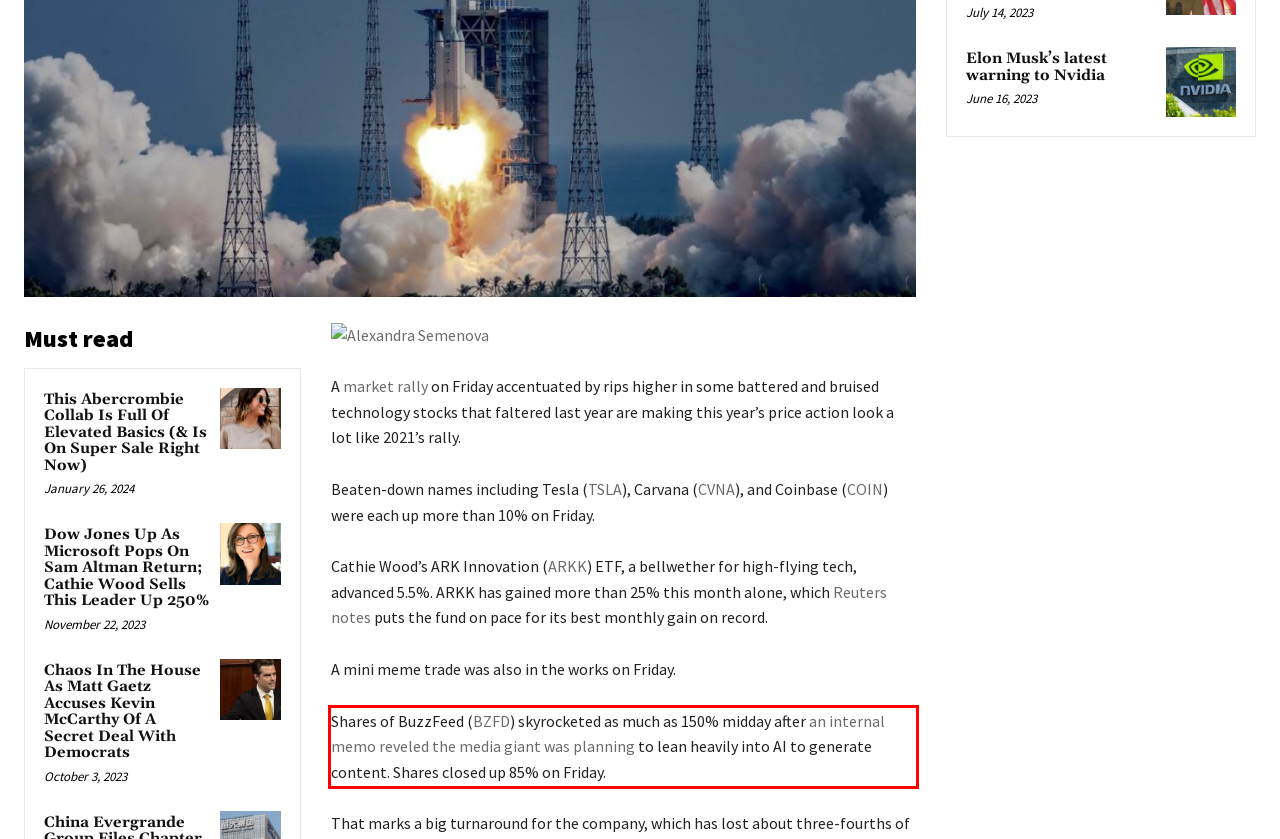You are provided with a screenshot of a webpage that includes a red bounding box. Extract and generate the text content found within the red bounding box.

Shares of BuzzFeed (BZFD) skyrocketed as much as 150% midday after an internal memo reveled the media giant was planning to lean heavily into AI to generate content. Shares closed up 85% on Friday.